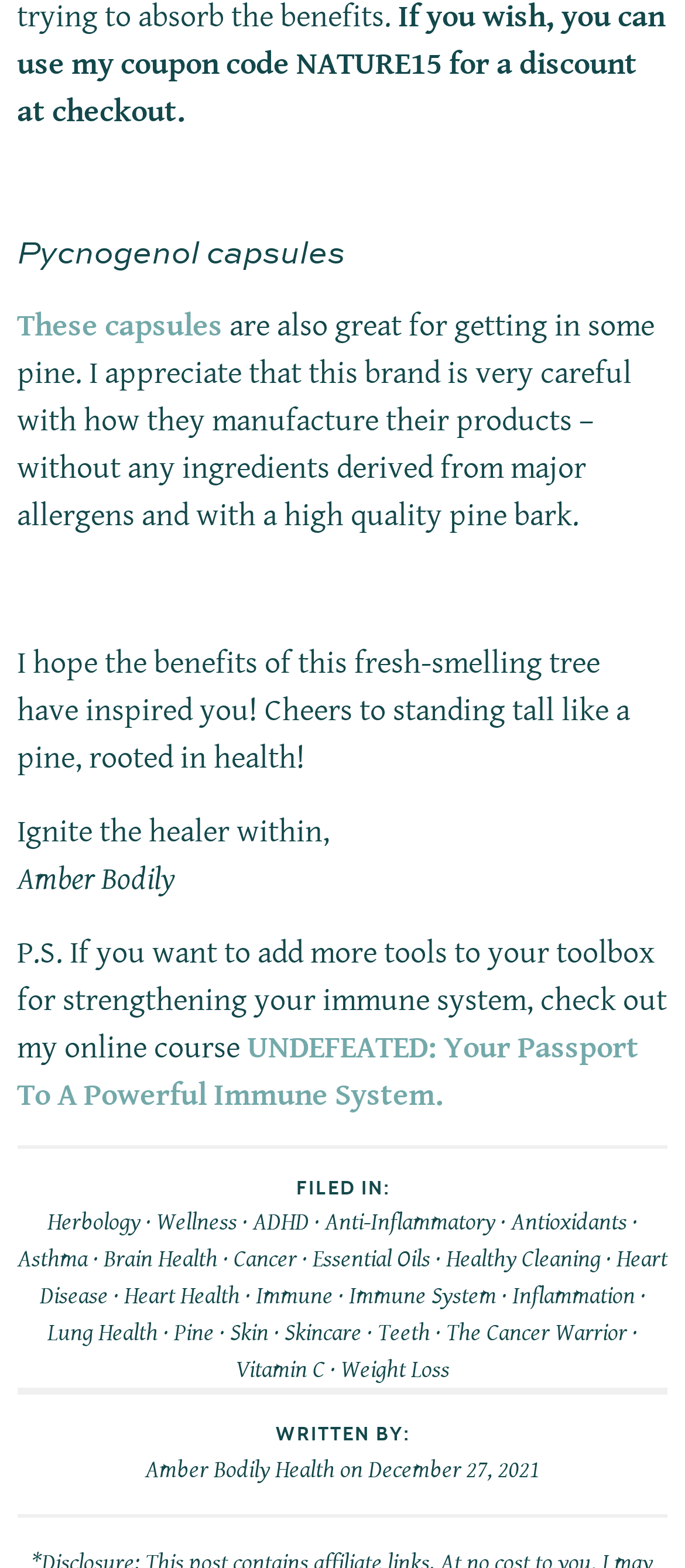Find the bounding box coordinates for the area that must be clicked to perform this action: "Explore the category of Herbology".

[0.069, 0.768, 0.205, 0.79]